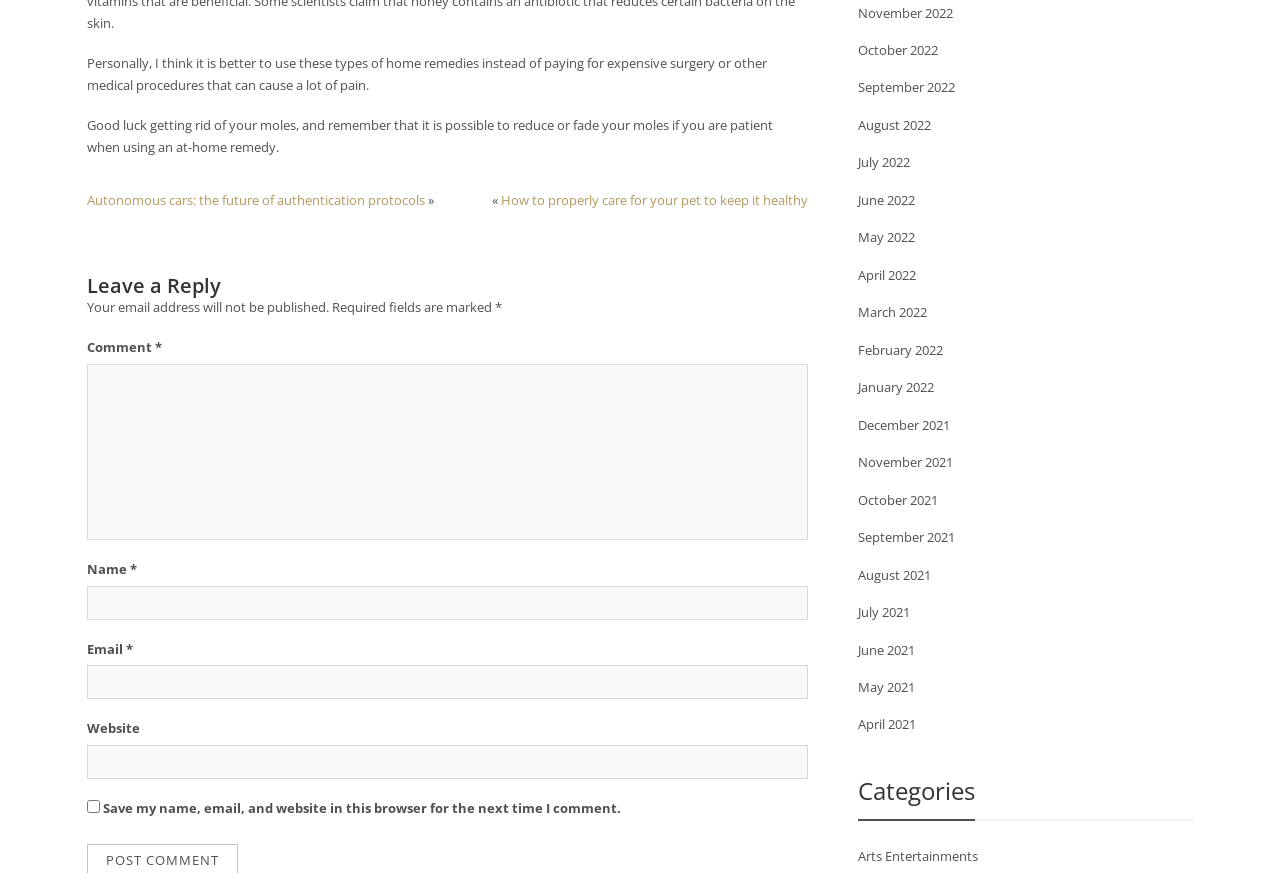Please identify the coordinates of the bounding box that should be clicked to fulfill this instruction: "Enter your name".

[0.068, 0.642, 0.102, 0.662]